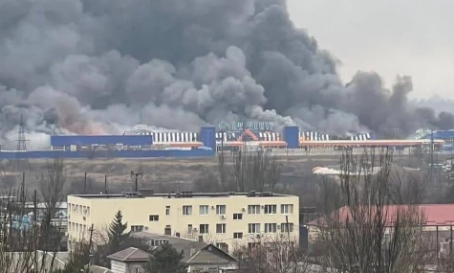What is the location of the industrial site?
Please provide a comprehensive answer based on the information in the image.

The caption explicitly states that the industrial site is located in Mariupol, Ukraine, which is a city in Ukraine that has been affected by conflict and military actions.